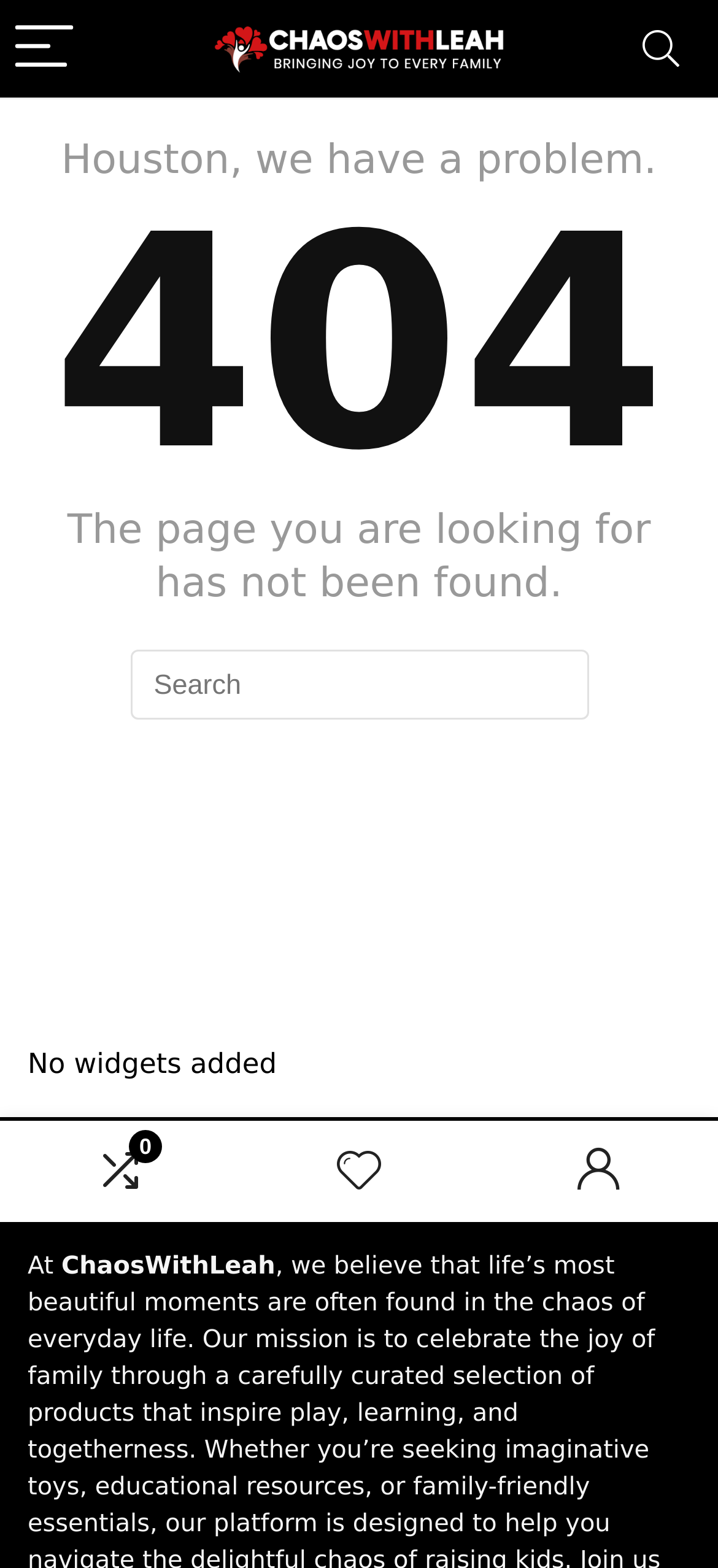Find the bounding box coordinates for the UI element whose description is: "Add to Quote Request". The coordinates should be four float numbers between 0 and 1, in the format [left, top, right, bottom].

None